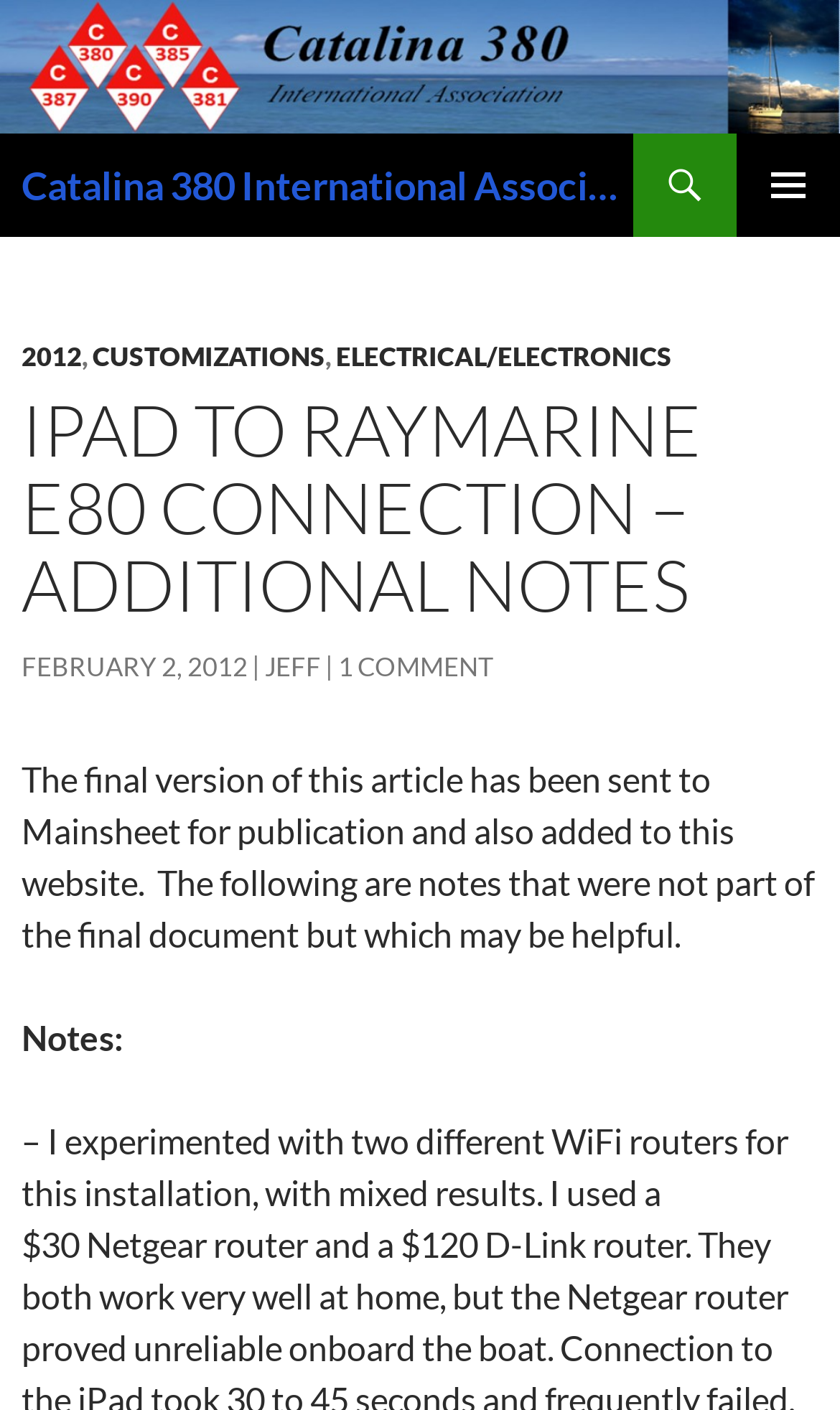What is the date of the article?
Examine the webpage screenshot and provide an in-depth answer to the question.

The date of the article can be found below the article title, where it is written as 'FEBRUARY 2, 2012'.